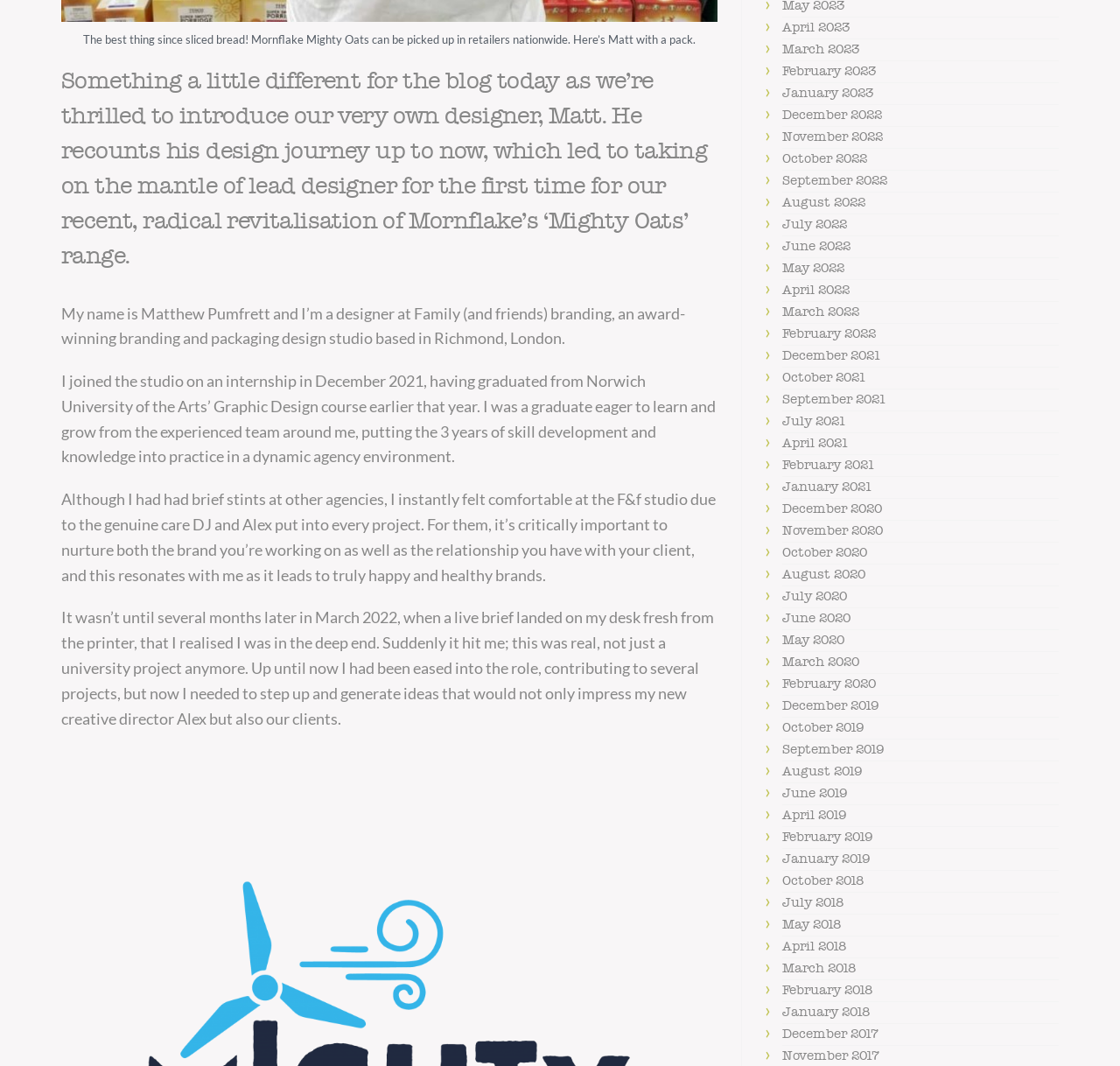Who is the author of this blog post?
Please respond to the question with a detailed and well-explained answer.

The author of this blog post is Matthew Pumfrett, as mentioned in the text 'My name is Matthew Pumfrett and I’m a designer at Family (and friends) branding...'.